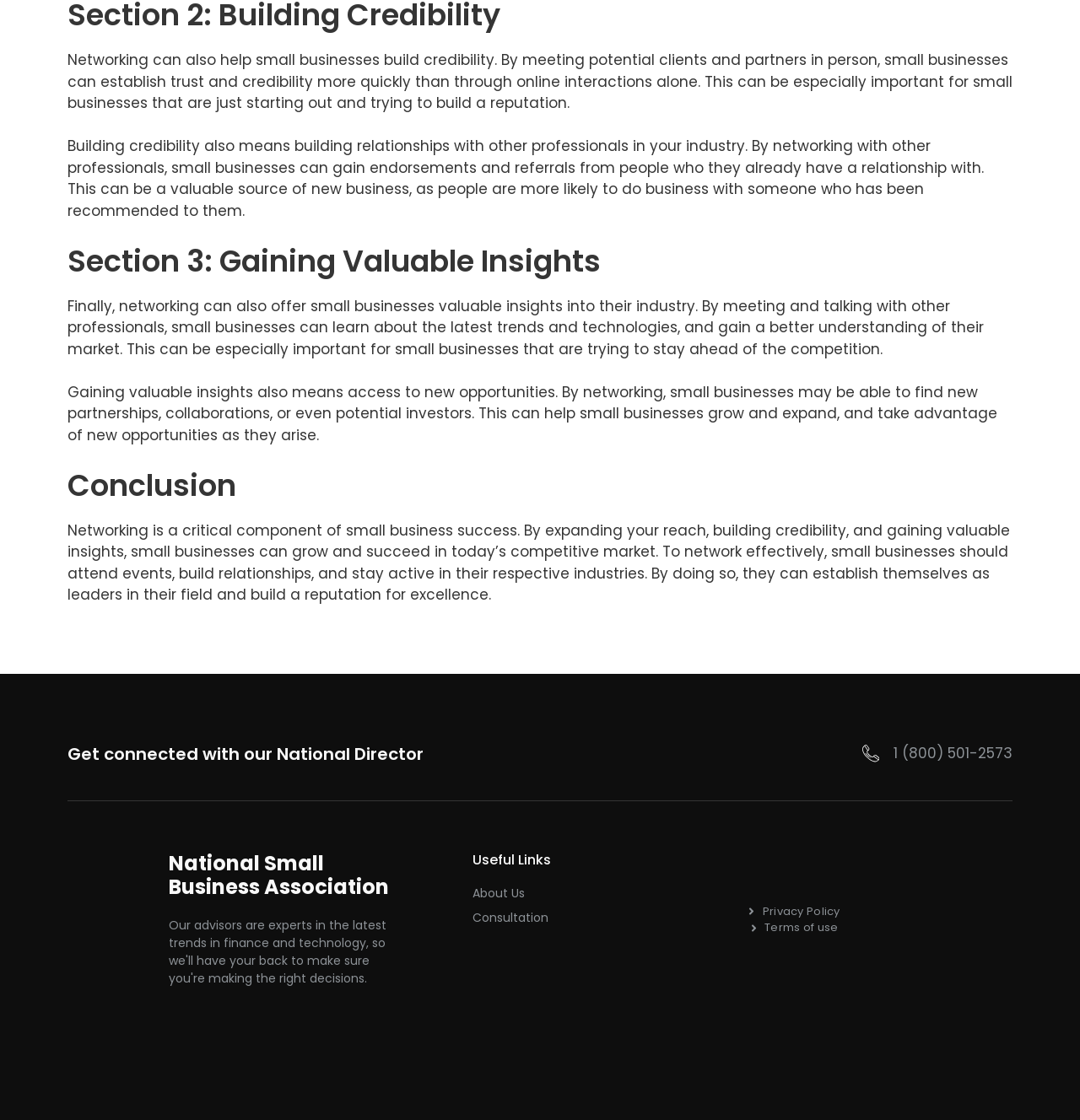What is the phone number provided on this webpage?
Can you give a detailed and elaborate answer to the question?

The webpage provides a phone number, 1 (800) 501-2573, which is likely a contact number for the National Small Business Association or their National Director.